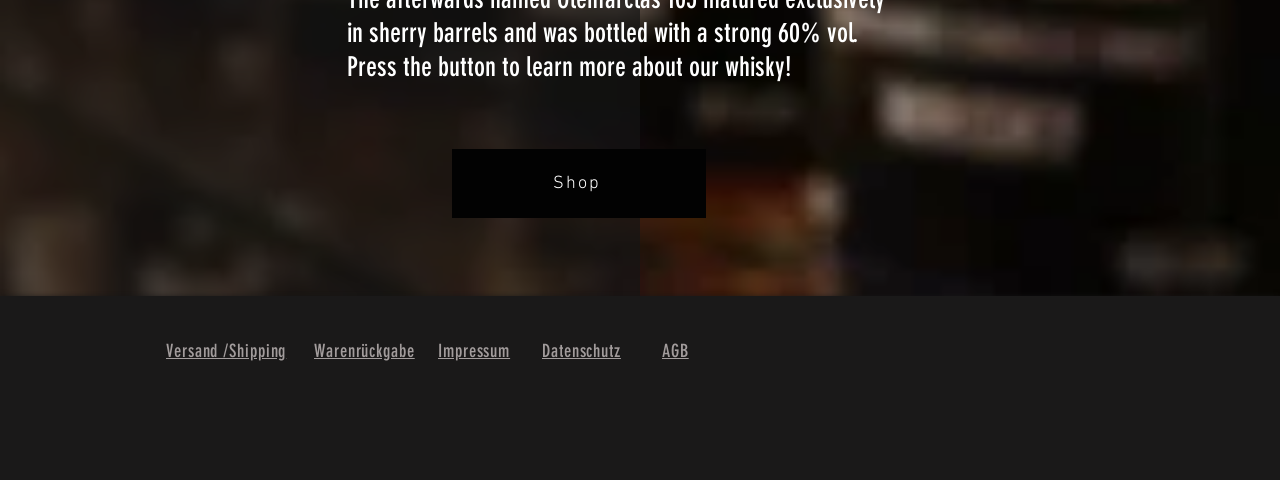Extract the bounding box coordinates for the UI element described as: "Versand /Shipping".

[0.13, 0.712, 0.224, 0.756]